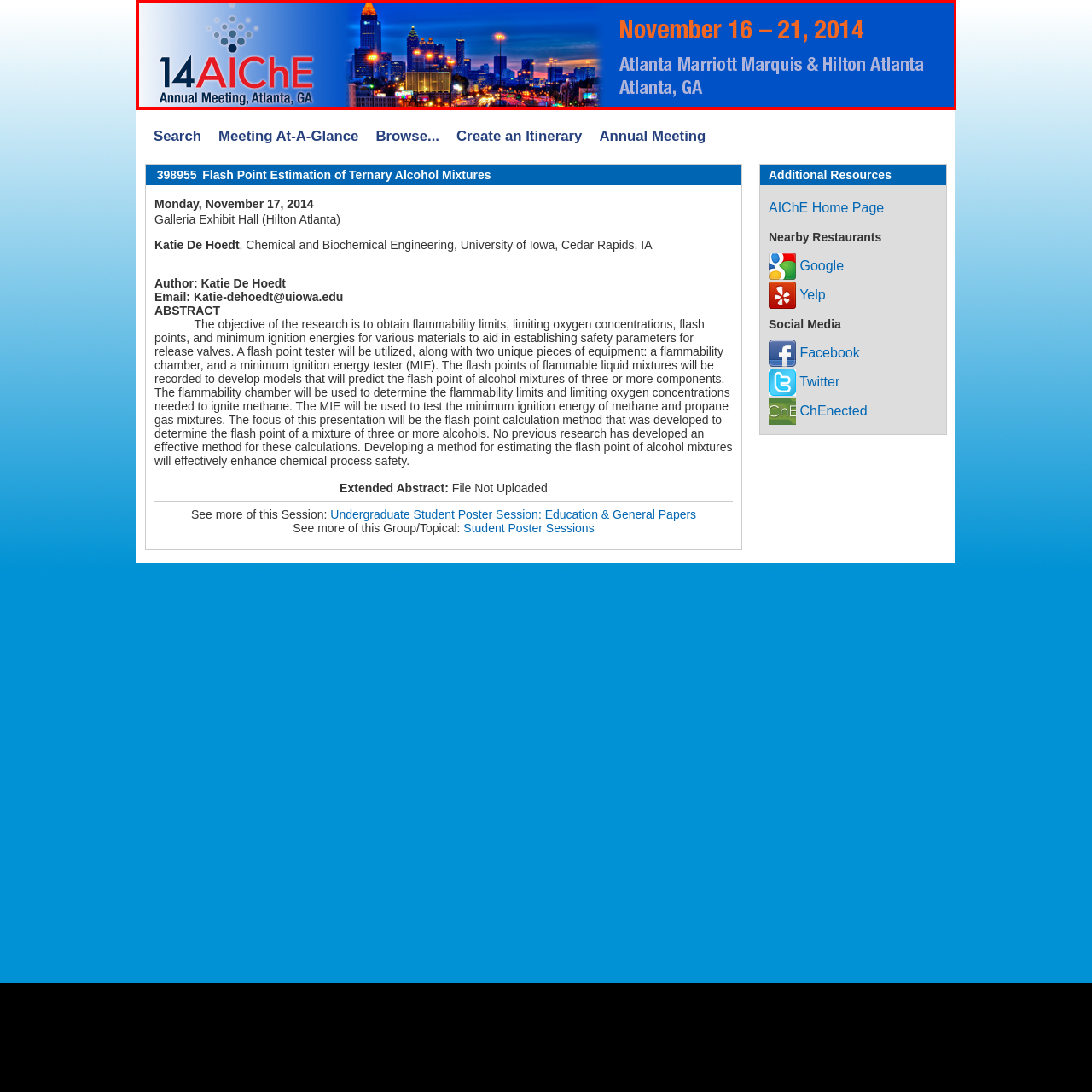Generate a detailed caption for the content inside the red bounding box.

This image promotes the 2014 Annual Meeting of the American Institute of Chemical Engineers (AIChE), which took place from November 16 to 21, 2014, in Atlanta, Georgia. The background features a vibrant cityscape of Atlanta, showcasing its skyline at dusk with illuminated buildings. Prominent in the design is the AIChE logo on the left, paired with the event details displayed in bright orange text against a blue backdrop, emphasizing the dates and the venues: Atlanta Marriott Marquis and Hilton Atlanta. This visual serves to attract attendees and convey the excitement surrounding the annual gathering of chemical engineering professionals.